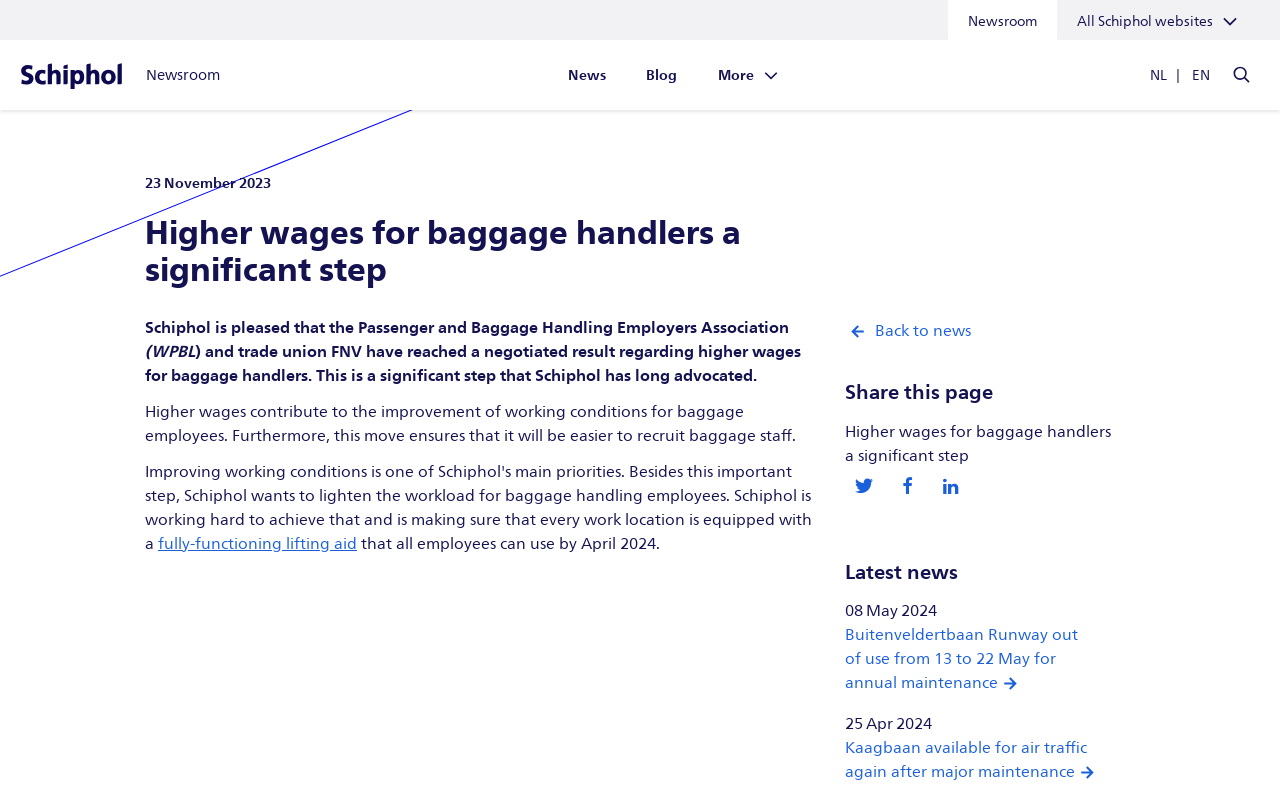What is the date of the news article?
Please answer the question with a single word or phrase, referencing the image.

23 November 2023